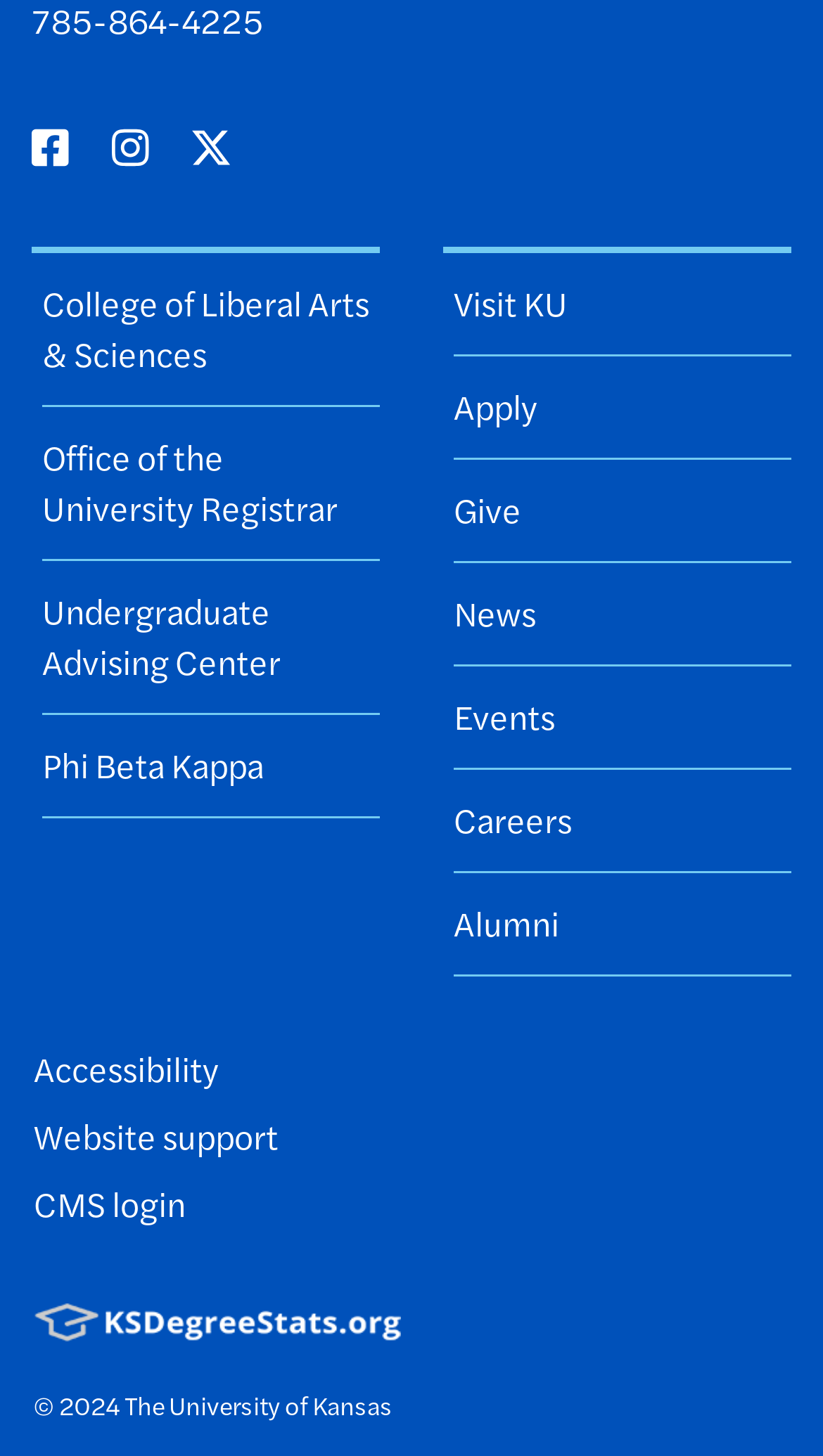Pinpoint the bounding box coordinates of the area that must be clicked to complete this instruction: "Apply to KU".

[0.551, 0.262, 0.654, 0.295]